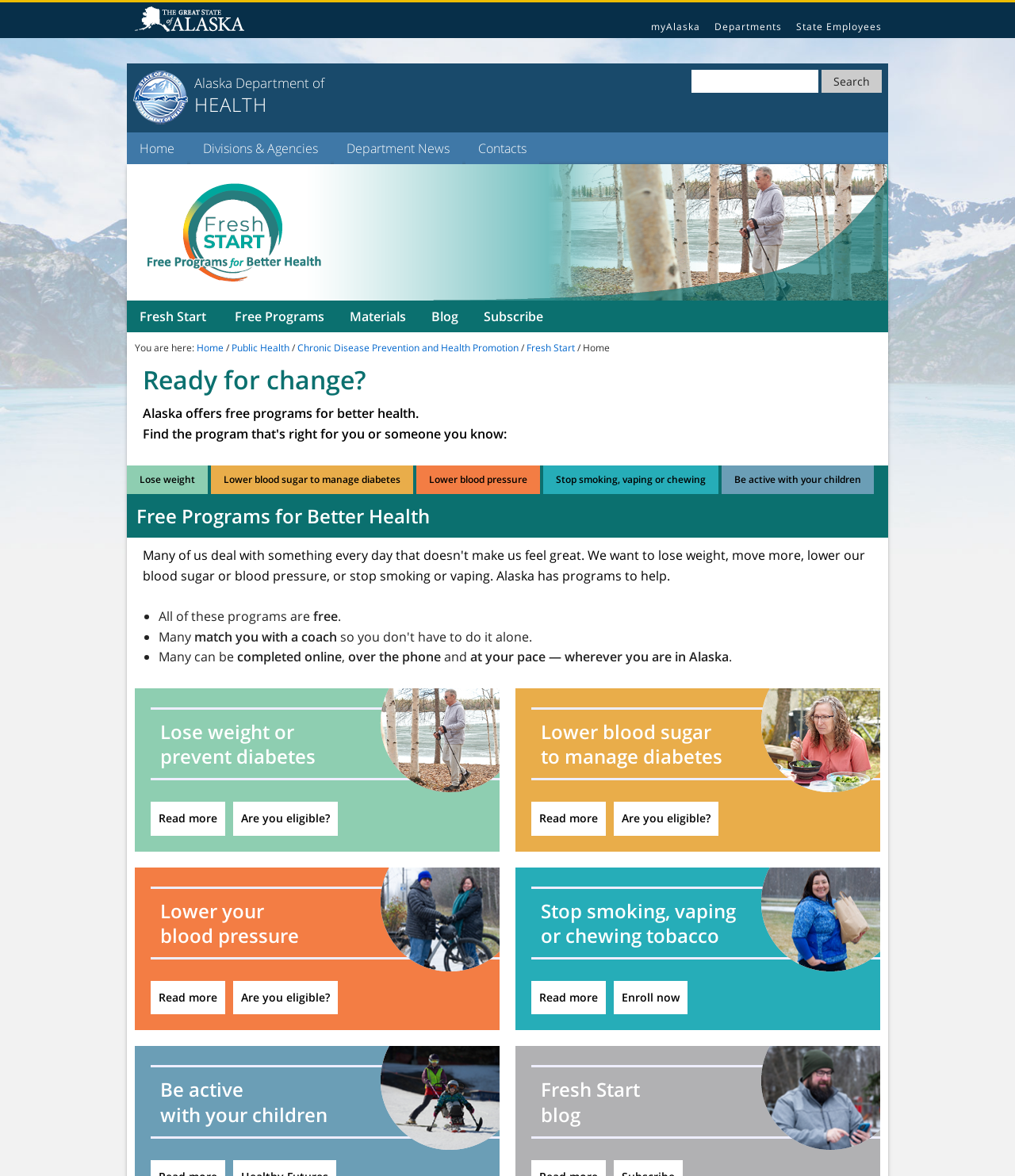Identify and extract the main heading from the webpage.

Alaska Department of
HEALTH